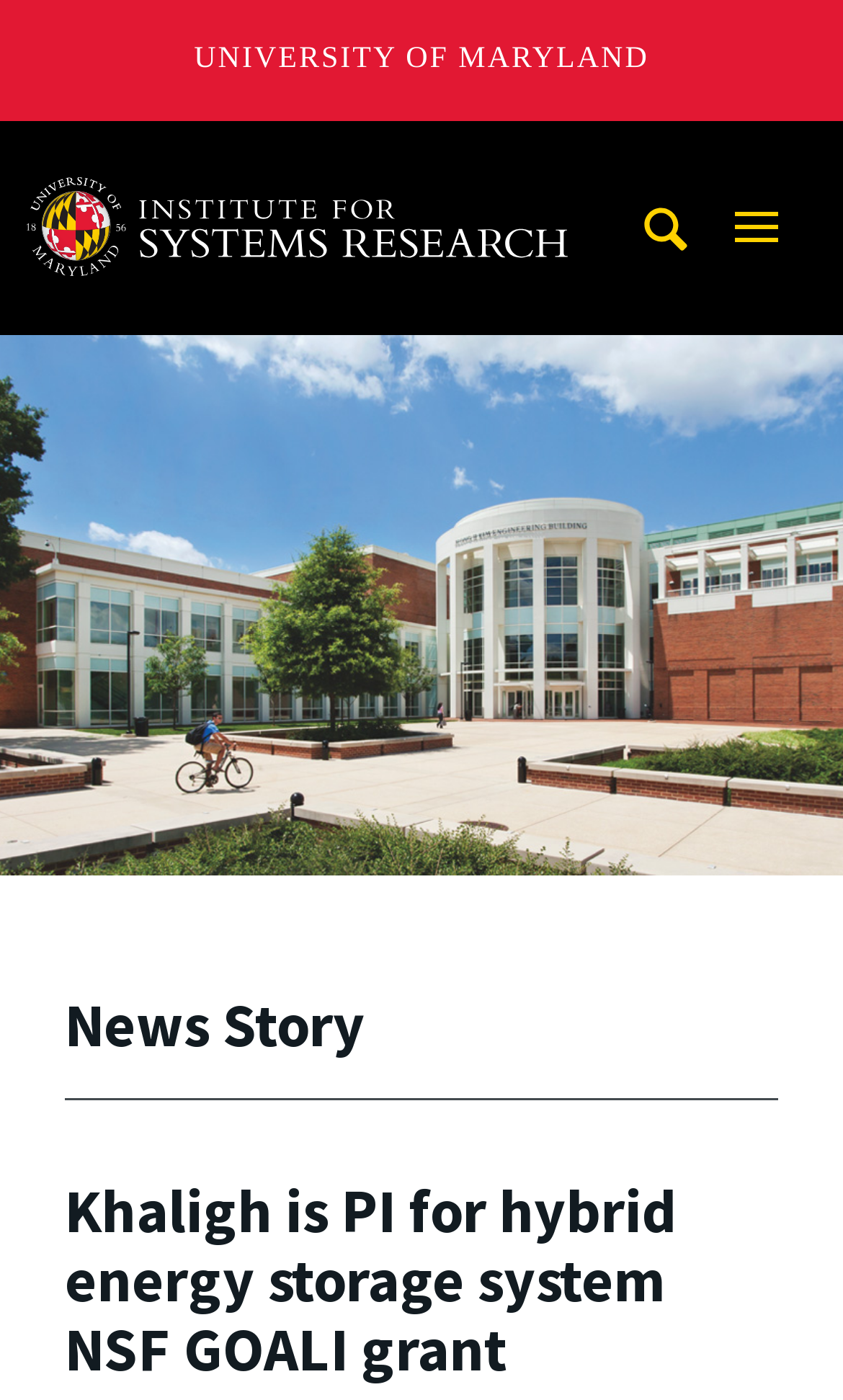What is the function of the image?
Answer the question with a thorough and detailed explanation.

I found an image element located at the top of the page, but its purpose is not clear as it does not have any descriptive text.